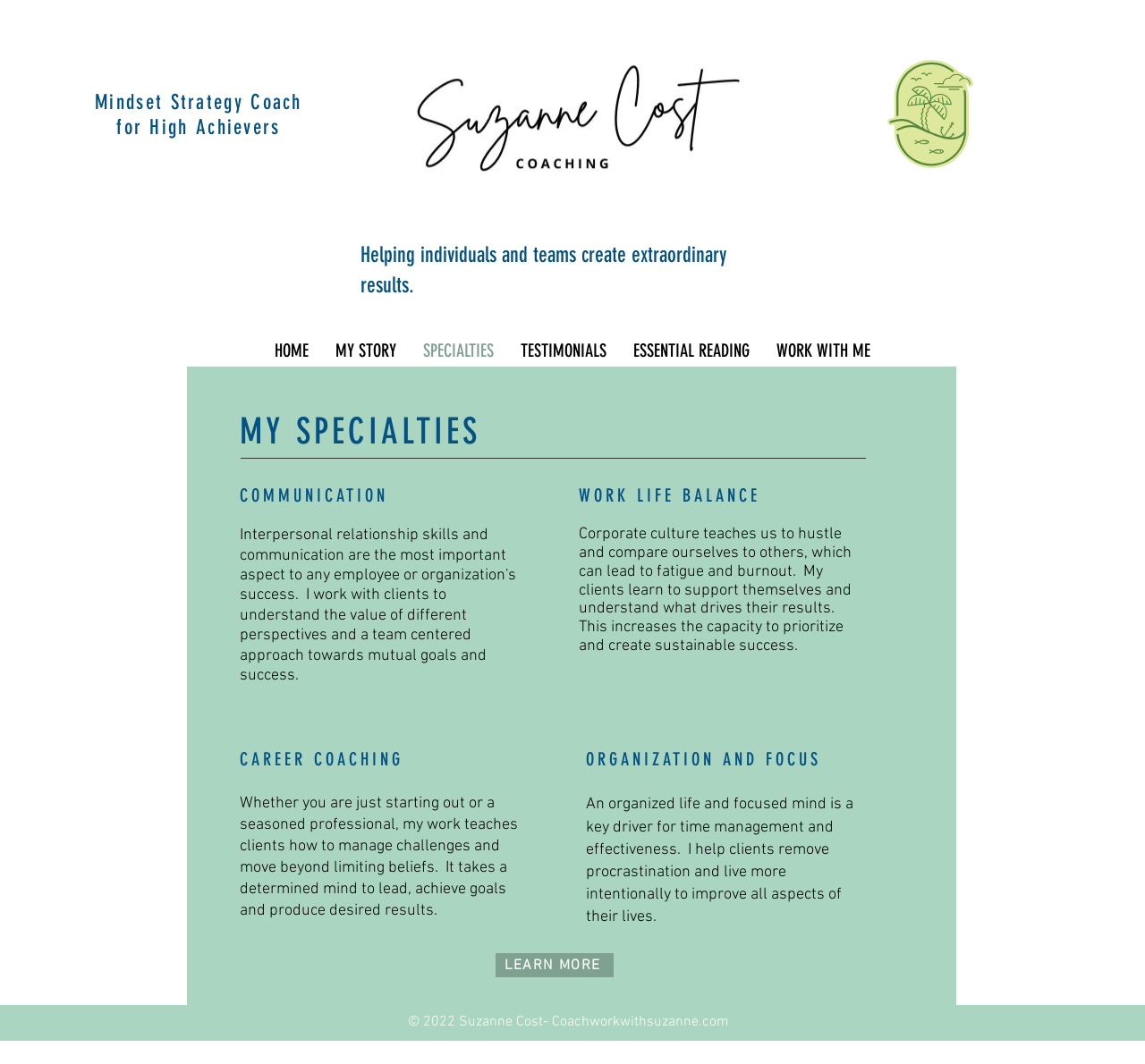Answer the question with a brief word or phrase:
What is the purpose of the coach's work?

To help clients achieve results